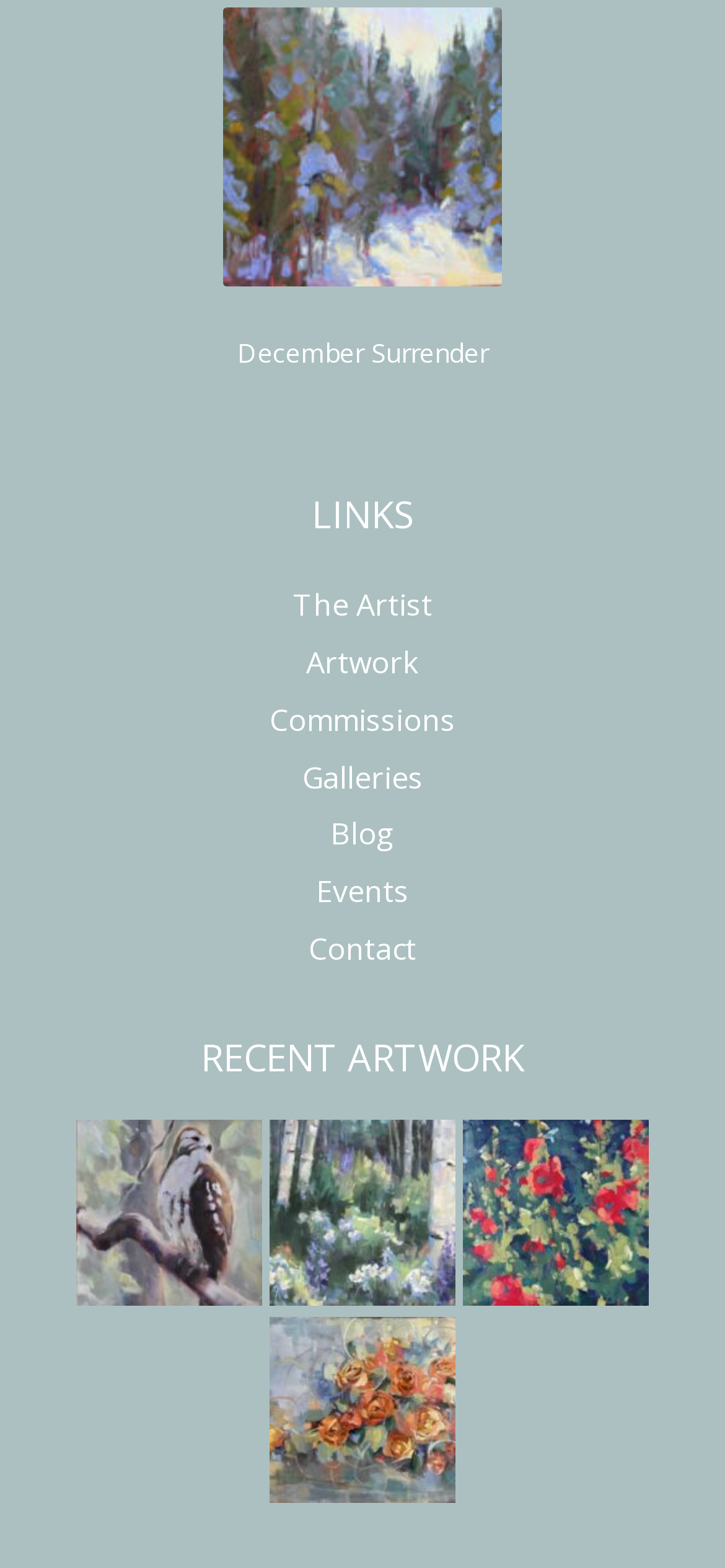Using the element description: "The Artist", determine the bounding box coordinates. The coordinates should be in the format [left, top, right, bottom], with values between 0 and 1.

[0.404, 0.373, 0.596, 0.399]